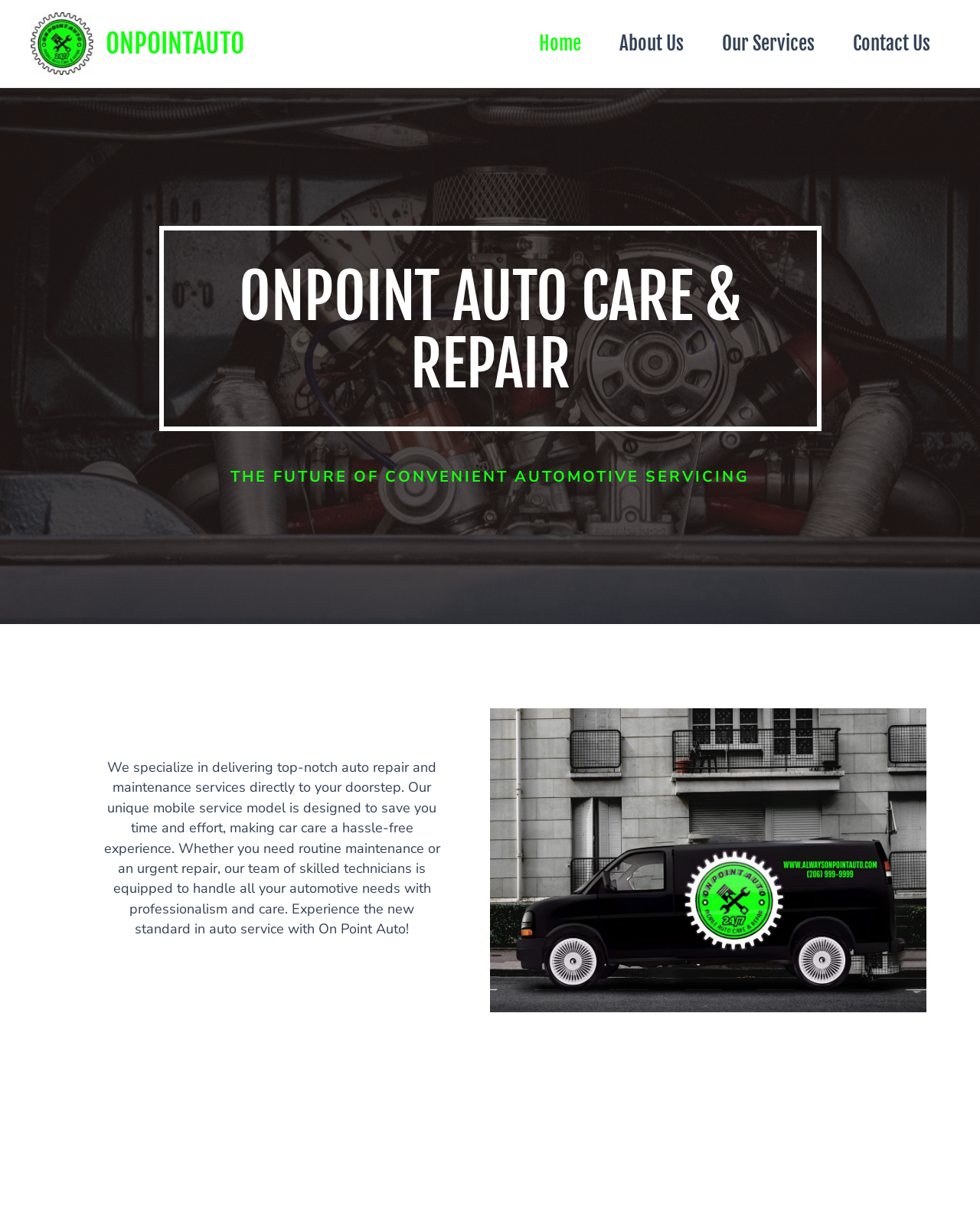What is the benefit of using On Point Auto's services?
Please respond to the question thoroughly and include all relevant details.

The webpage states that On Point Auto's services are designed to make car care a hassle-free experience, which implies that the benefit of using their services is a hassle-free experience.